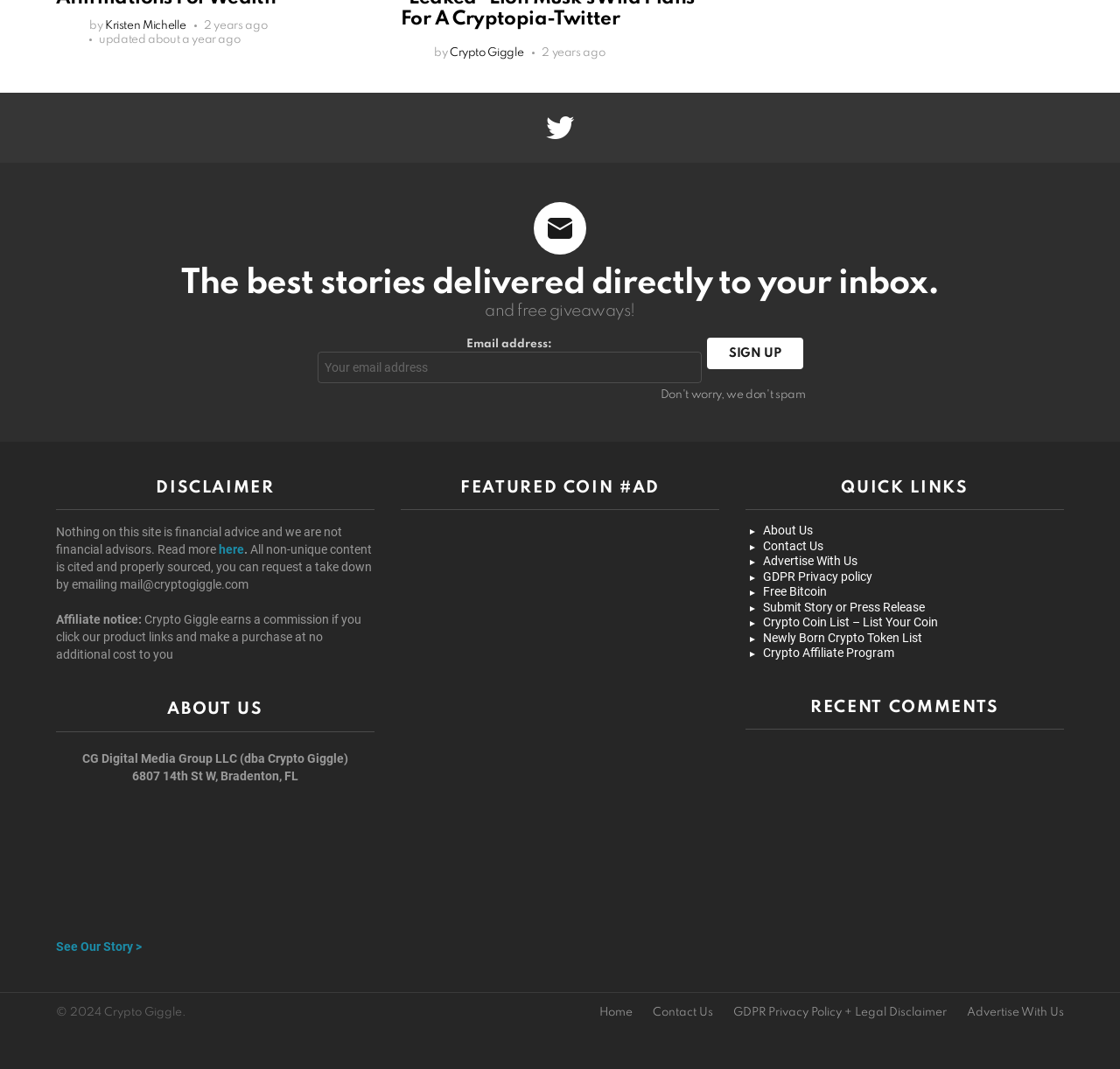Reply to the question with a single word or phrase:
How many quick links are there?

9